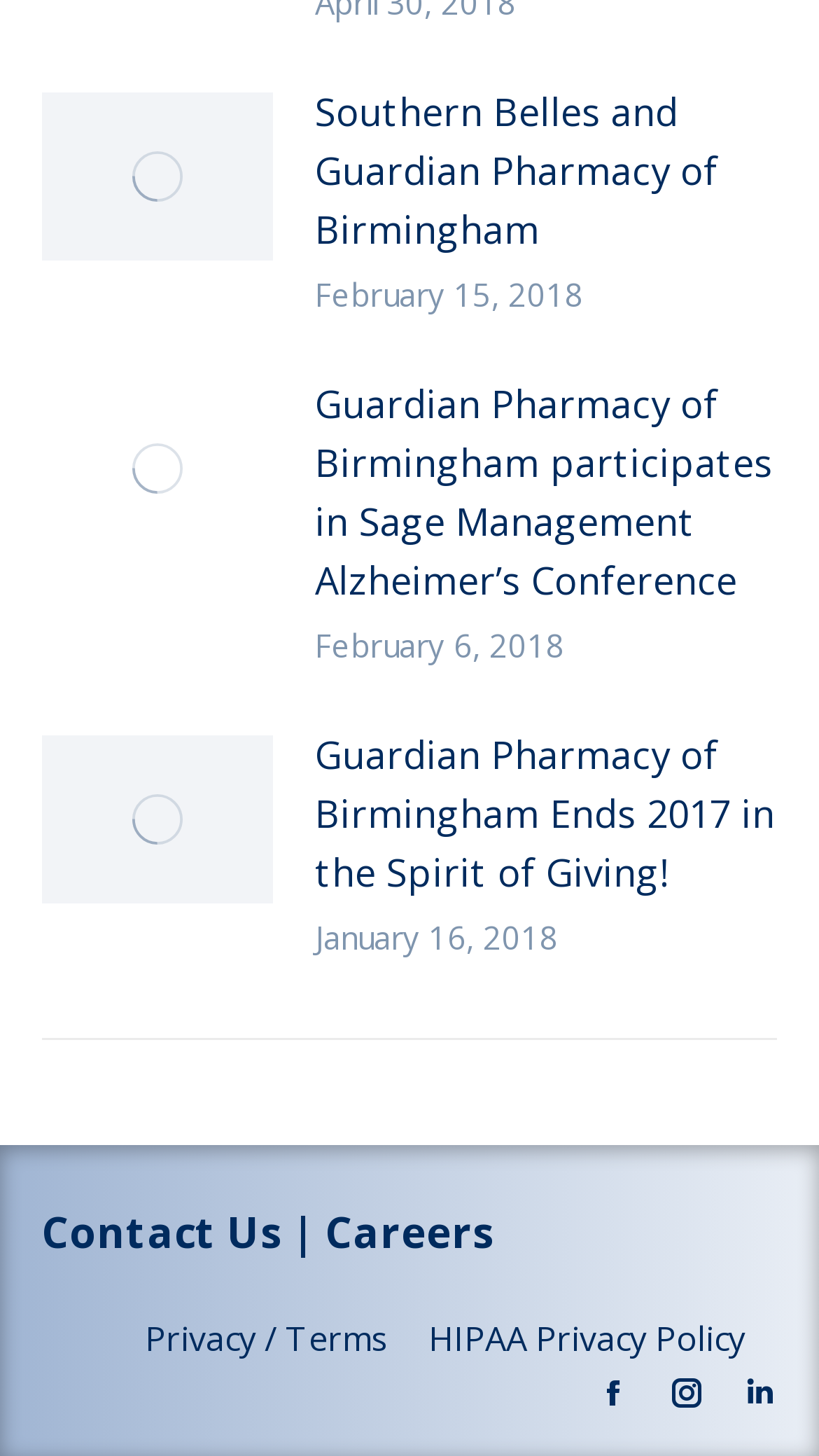Please examine the image and provide a detailed answer to the question: How many links are in the 'Contact Us | Careers' section?

I examined the 'heading' element with the text 'Contact Us | Careers' and found two 'link' elements underneath it, which are 'Contact Us' and 'Careers'.